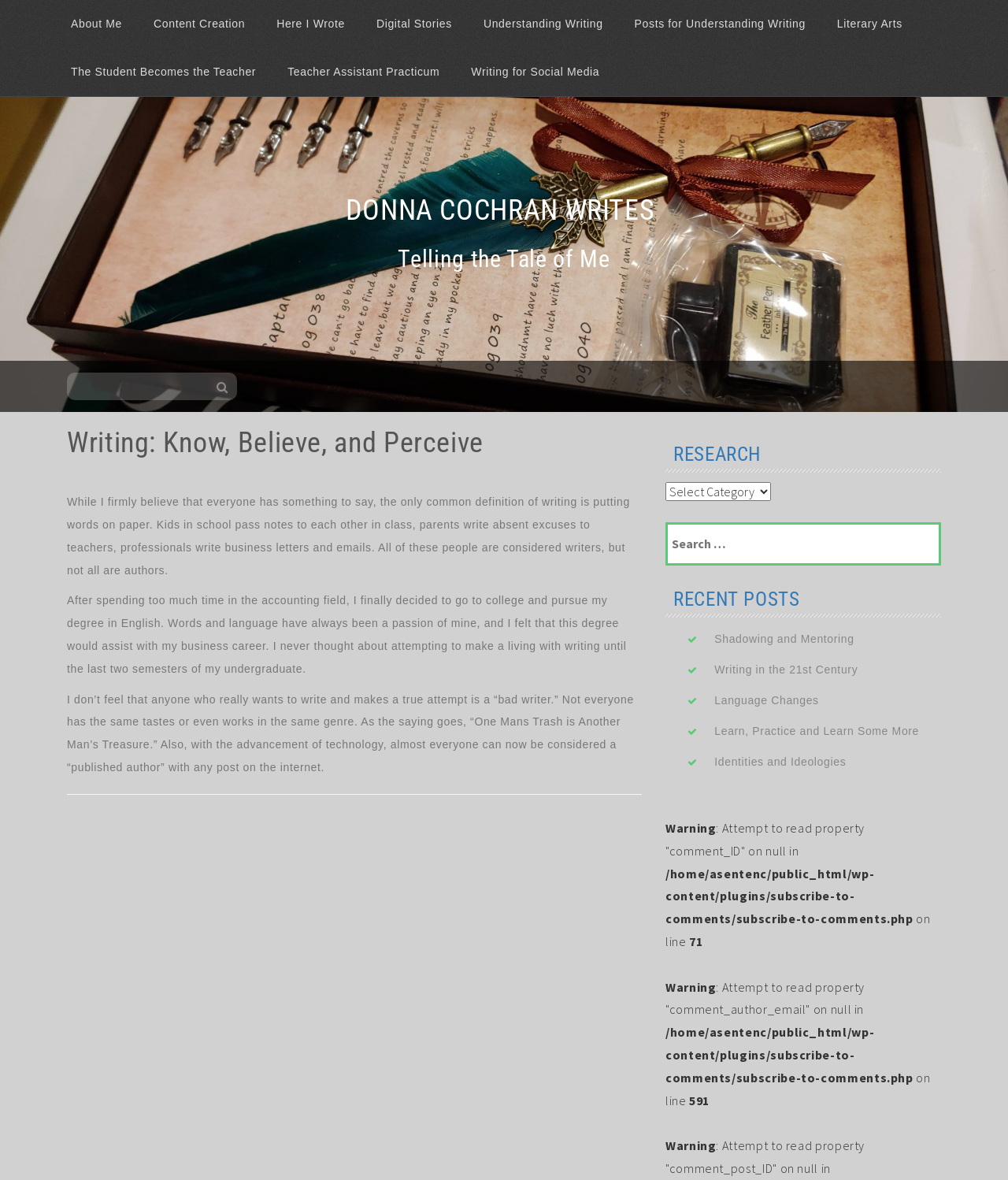Respond to the following question with a brief word or phrase:
What is the purpose of the textbox?

Search